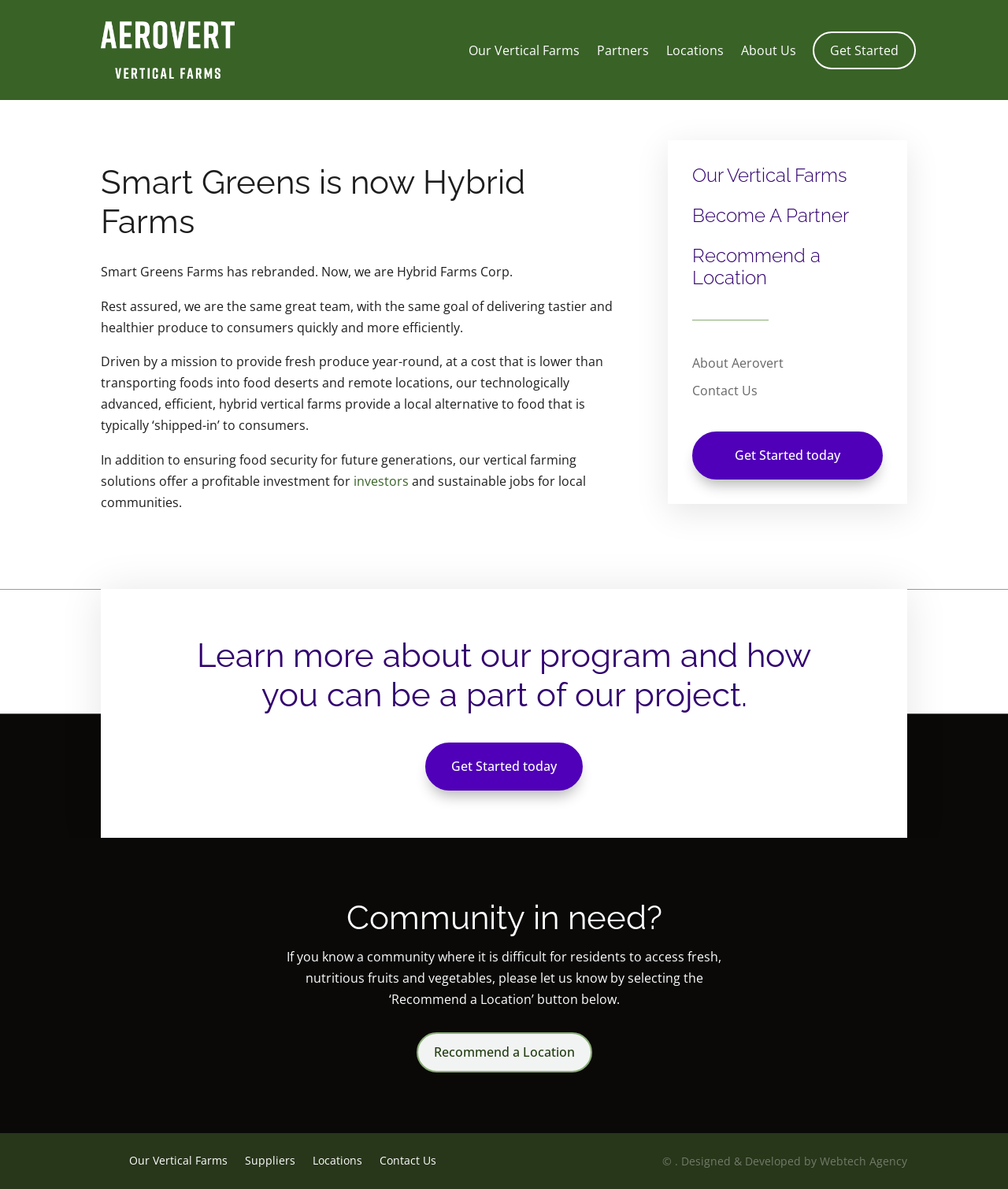Describe all significant elements and features of the webpage.

The webpage is about Hybrid Farms Corp, formerly known as Smart Greens Farms. At the top, there is a navigation menu with links to "Our Vertical Farms", "Partners", "Locations", "About Us", and "Get Started". Below the navigation menu, there is a heading that reads "Smart Greens is now Hybrid Farms". 

Underneath the heading, there are three paragraphs of text. The first paragraph explains that Smart Greens Farms has rebranded to Hybrid Farms Corp, and assures that the same team is still committed to delivering tastier and healthier produce. The second paragraph describes the mission of Hybrid Farms Corp, which is to provide fresh produce year-round at a lower cost than transporting food into food deserts and remote locations. The third paragraph mentions that the company's vertical farming solutions offer a profitable investment opportunity and sustainable jobs for local communities.

To the right of the paragraphs, there are several links, including "Our Vertical Farms", "Become A Partner", "Recommend a Location", "About Aerovert", and "Contact Us". There is also a call-to-action button that reads "Get Started today".

Further down the page, there is a heading that reads "Learn more about our program and how you can be a part of our project." Below this heading, there is another call-to-action button that reads "Get Started today". 

There is also a section that appears to be focused on community outreach, with a heading that reads "Community in need?" and a paragraph of text that explains how to recommend a location for Hybrid Farms Corp to provide fresh produce. There is a link to "Recommend a Location" below this paragraph.

At the very bottom of the page, there are several links to "Our Vertical Farms", "Suppliers", "Locations", and "Contact Us", as well as a copyright notice and a credit to the web development agency.